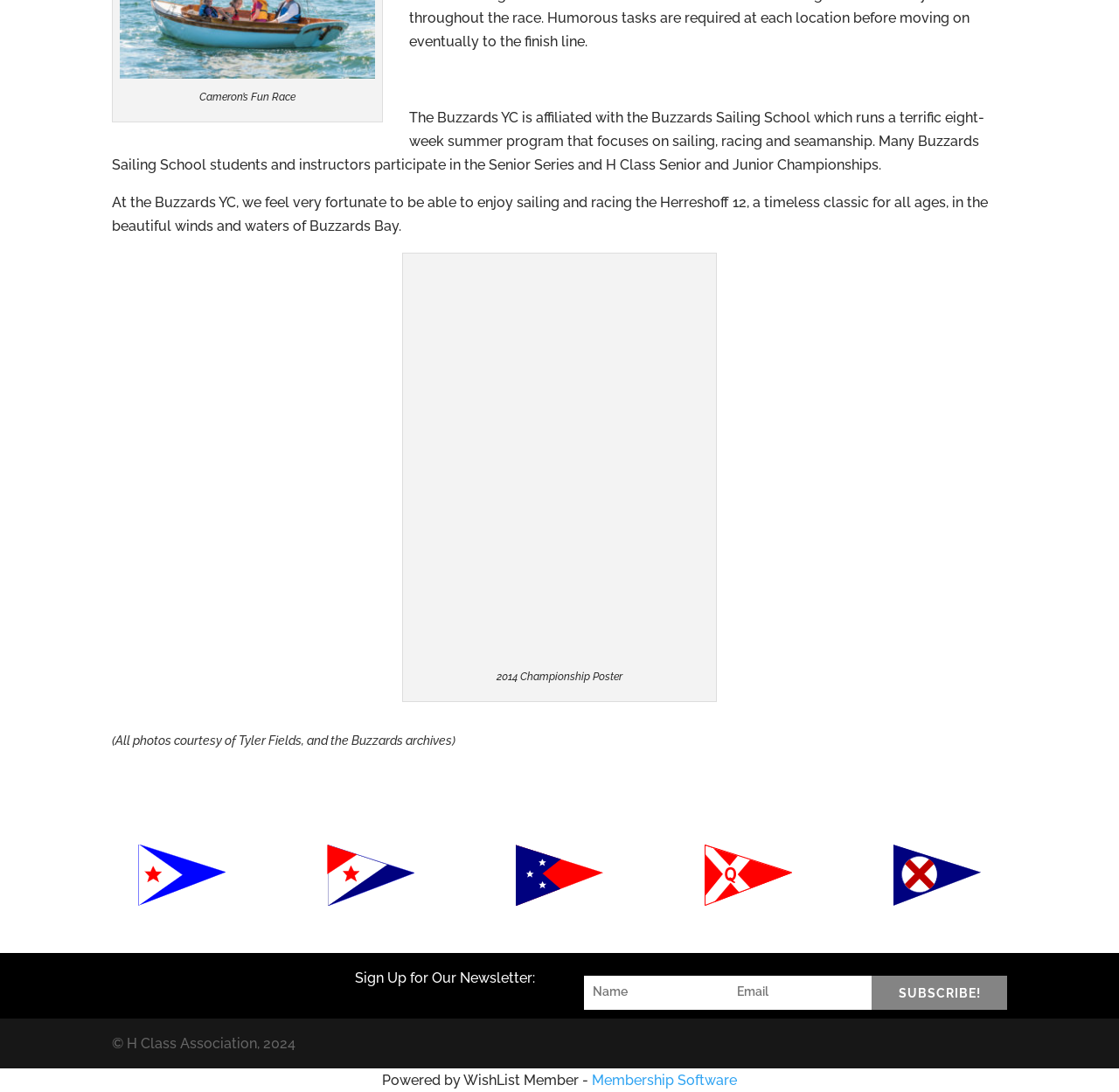Determine the bounding box coordinates of the clickable element necessary to fulfill the instruction: "Check 'TRAVEL' news". Provide the coordinates as four float numbers within the 0 to 1 range, i.e., [left, top, right, bottom].

None